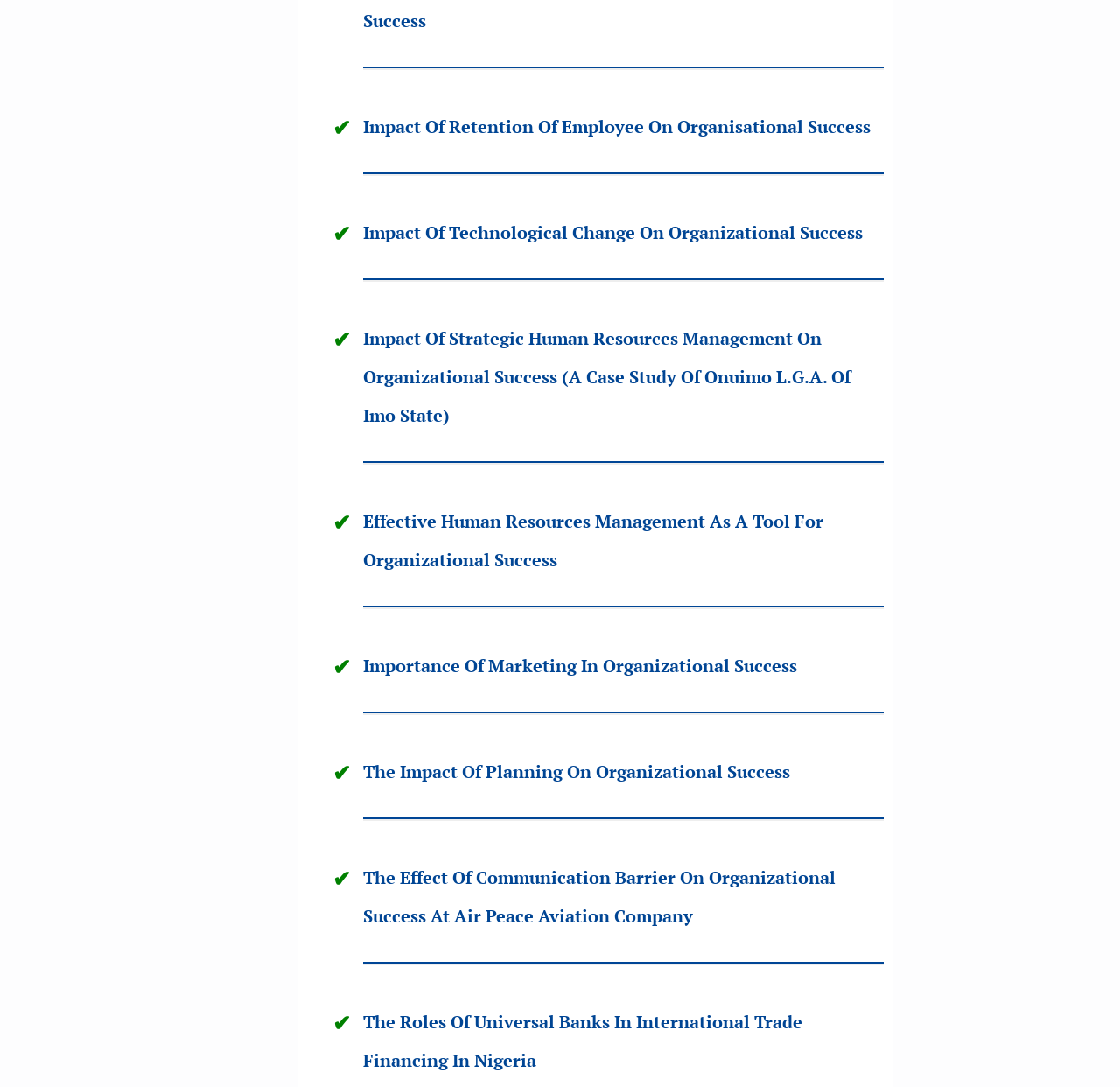Please locate the bounding box coordinates of the element that should be clicked to complete the given instruction: "View the article about the roles of universal banks in international trade financing in Nigeria".

[0.324, 0.929, 0.716, 0.986]